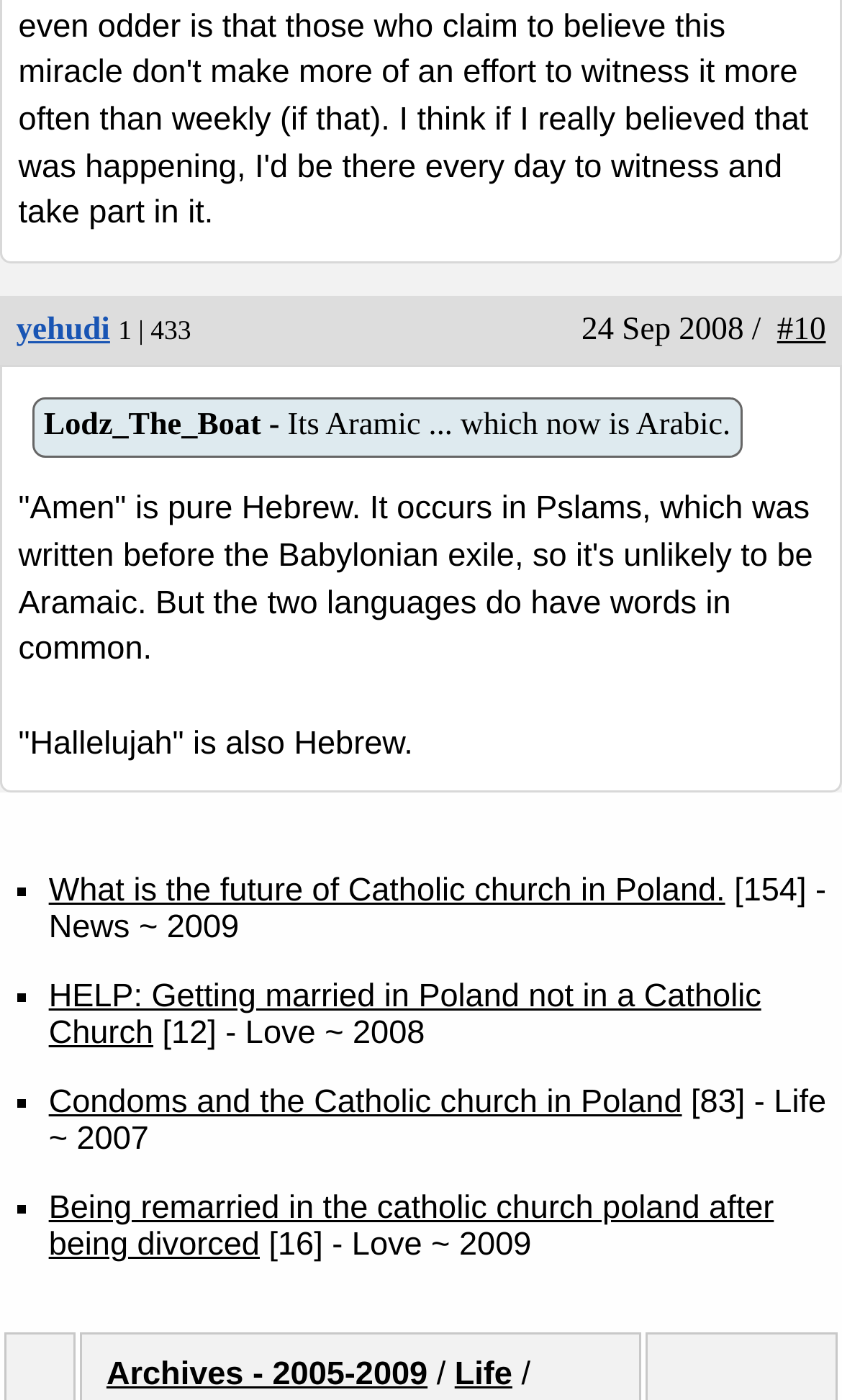What is the topic of the first thread?
Give a detailed explanation using the information visible in the image.

The first thread is about Aramic, which is mentioned in the text 'Its Aramic... which now is Arabic.'